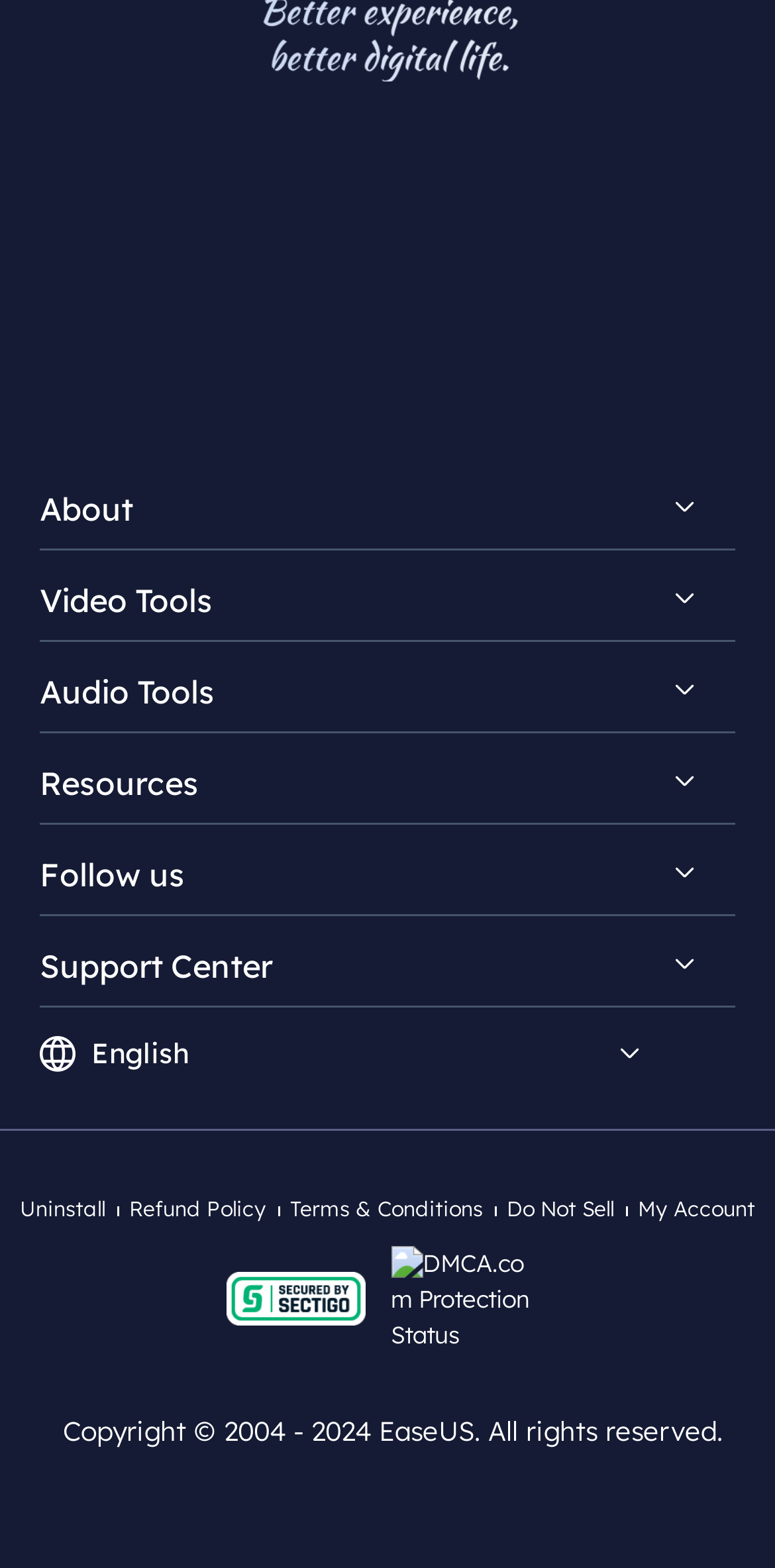Please predict the bounding box coordinates of the element's region where a click is necessary to complete the following instruction: "Discover EaseUS". The coordinates should be represented by four float numbers between 0 and 1, i.e., [left, top, right, bottom].

[0.077, 0.371, 0.949, 0.419]